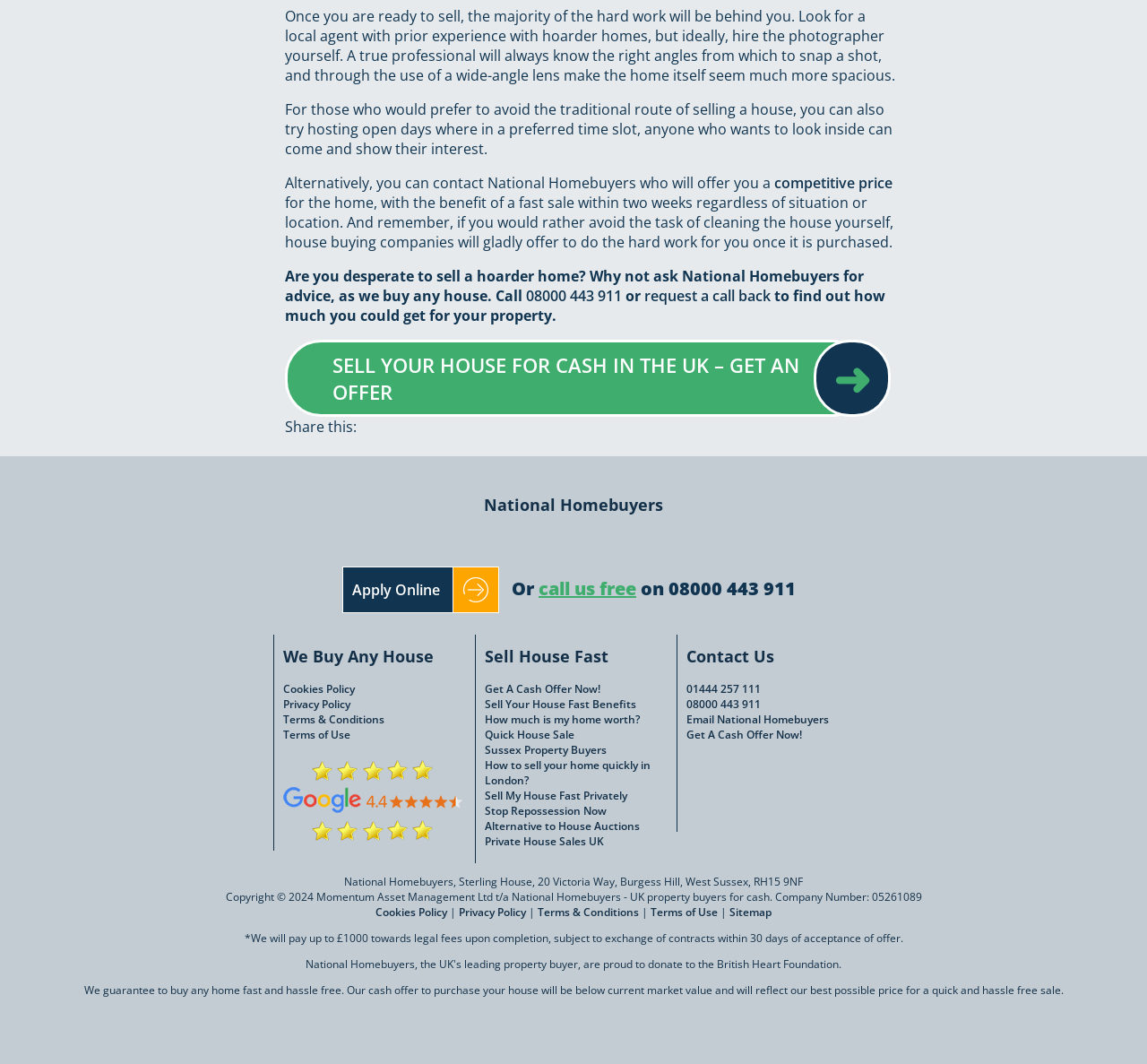Pinpoint the bounding box coordinates of the area that must be clicked to complete this instruction: "Click '08000 443 911'".

[0.438, 0.564, 0.702, 0.579]